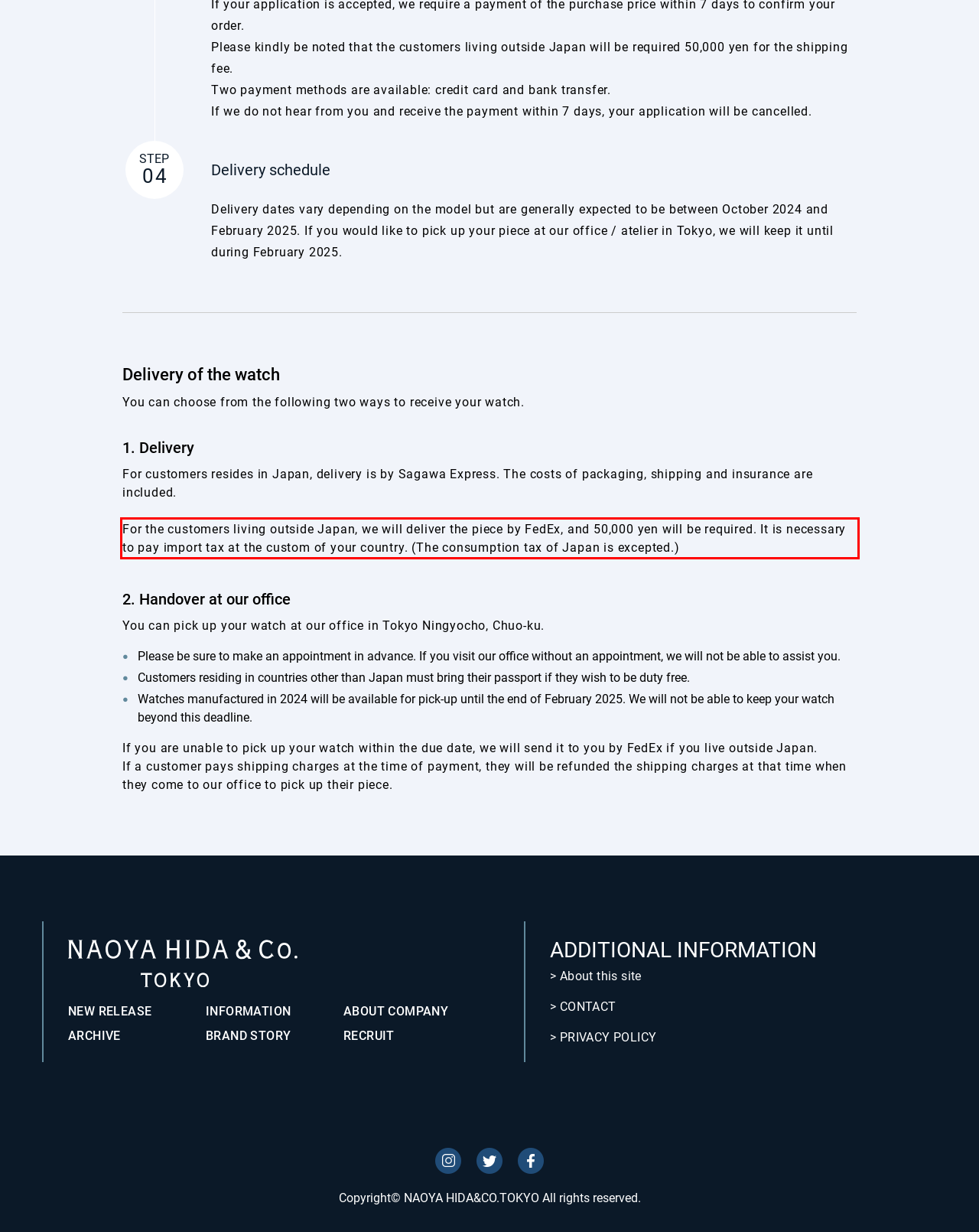Identify the text within the red bounding box on the webpage screenshot and generate the extracted text content.

For the customers living outside Japan, we will deliver the piece by FedEx, and 50,000 yen will be required. It is necessary to pay import tax at the custom of your country. (The consumption tax of Japan is excepted.)